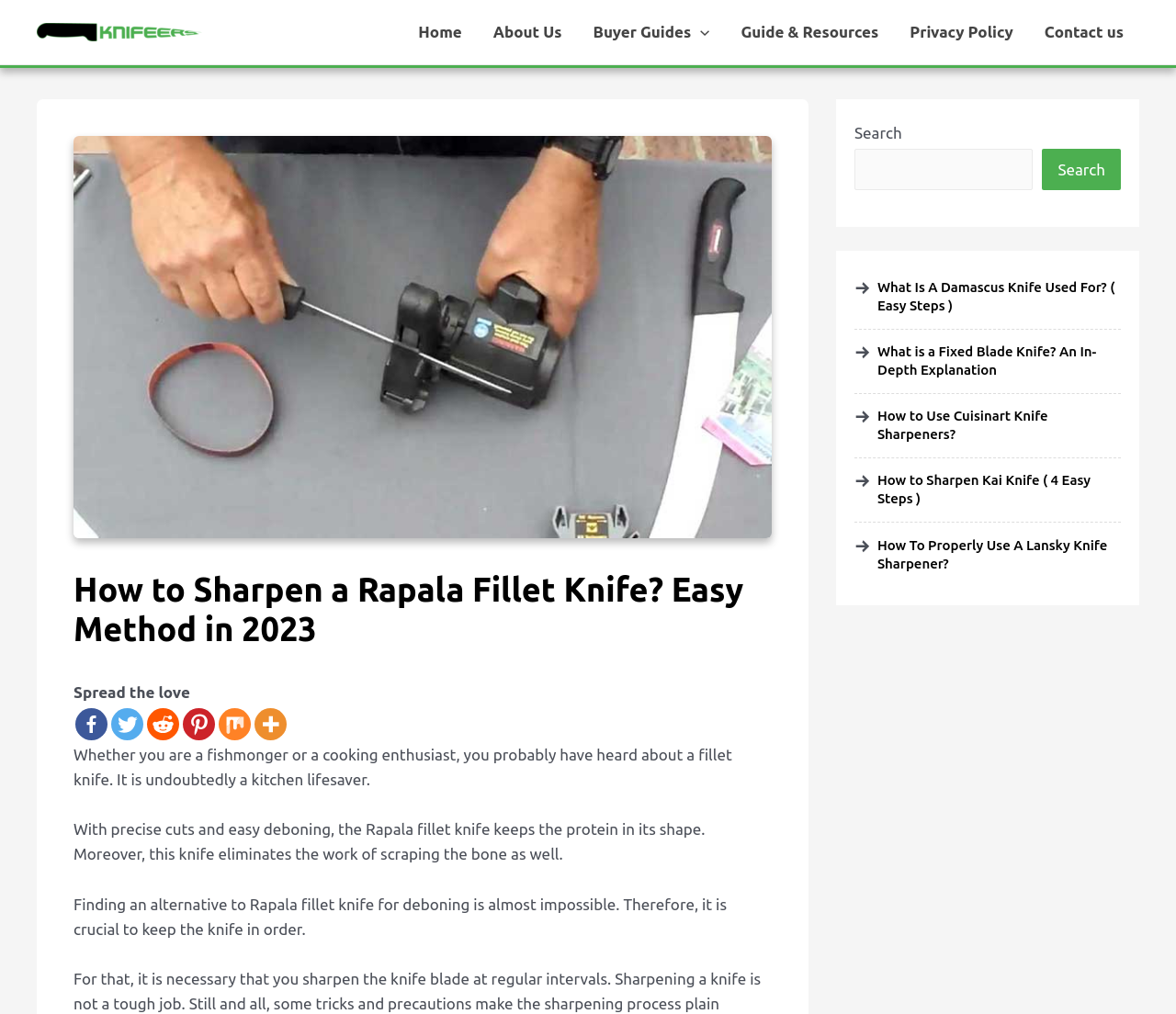Identify the bounding box coordinates of the area you need to click to perform the following instruction: "Visit the 'About Us' page".

[0.406, 0.0, 0.491, 0.063]